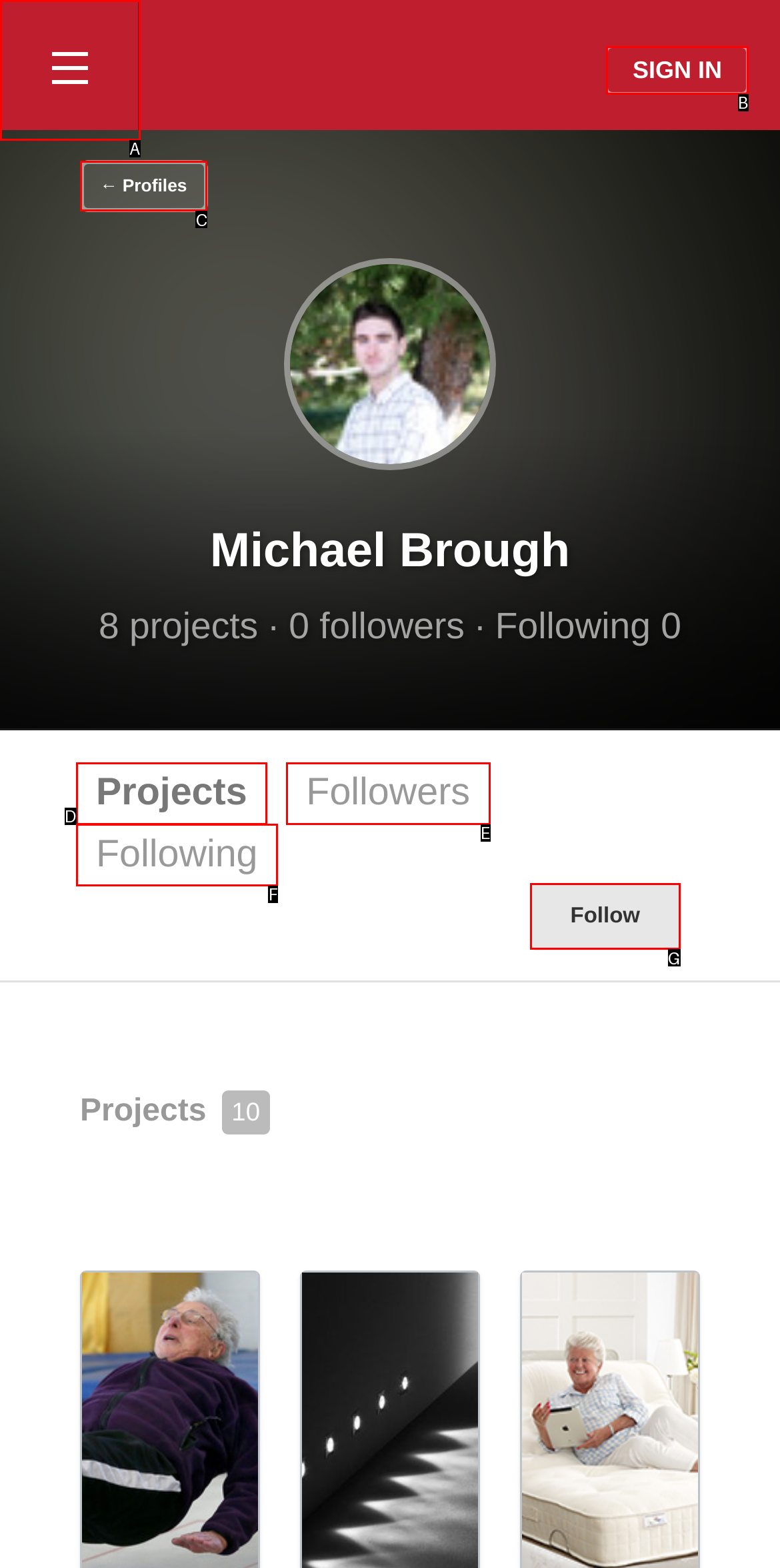Match the description: Follow to the appropriate HTML element. Respond with the letter of your selected option.

G